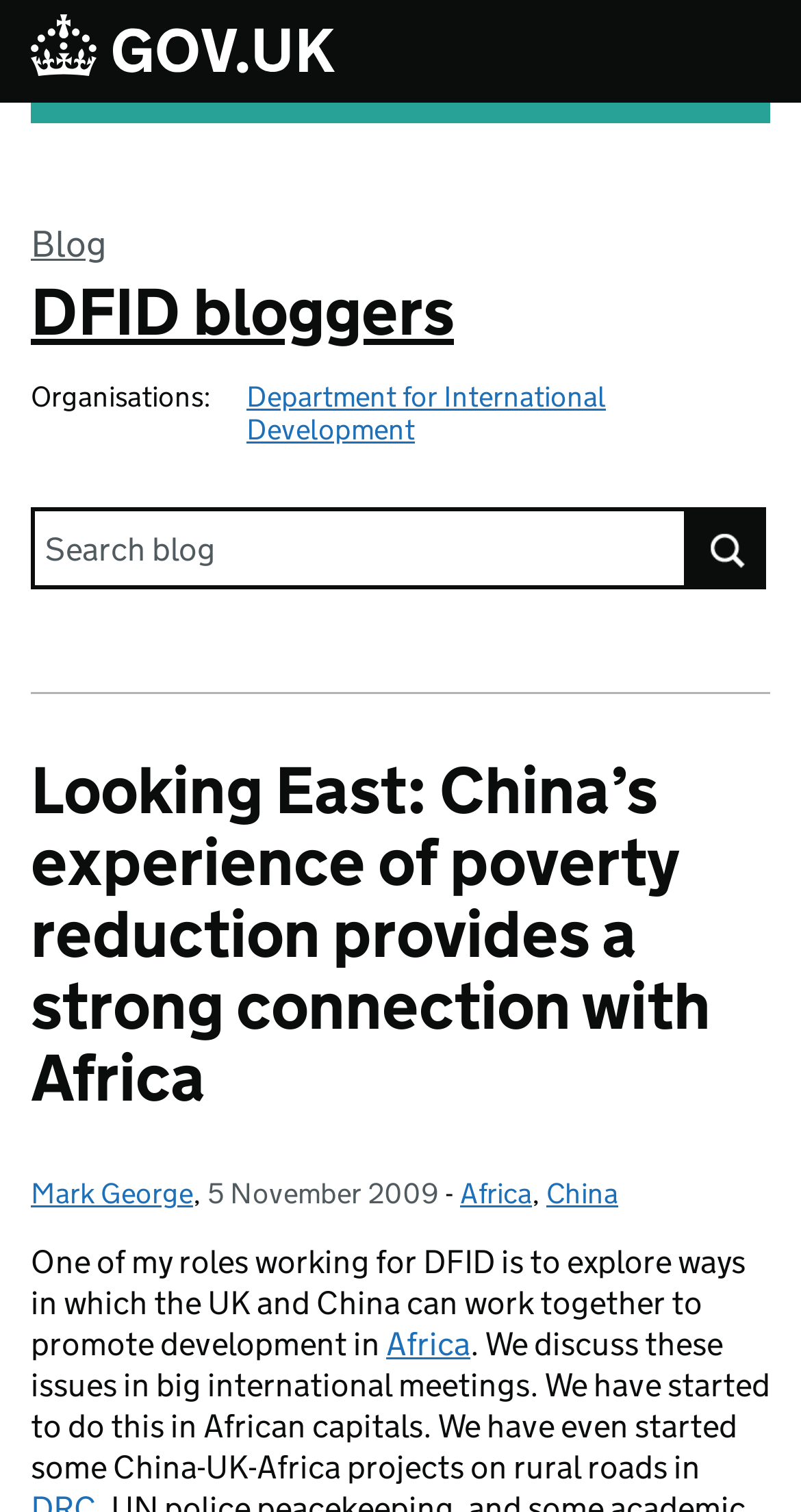Pinpoint the bounding box coordinates of the clickable element to carry out the following instruction: "Search for a keyword."

[0.038, 0.335, 0.957, 0.397]